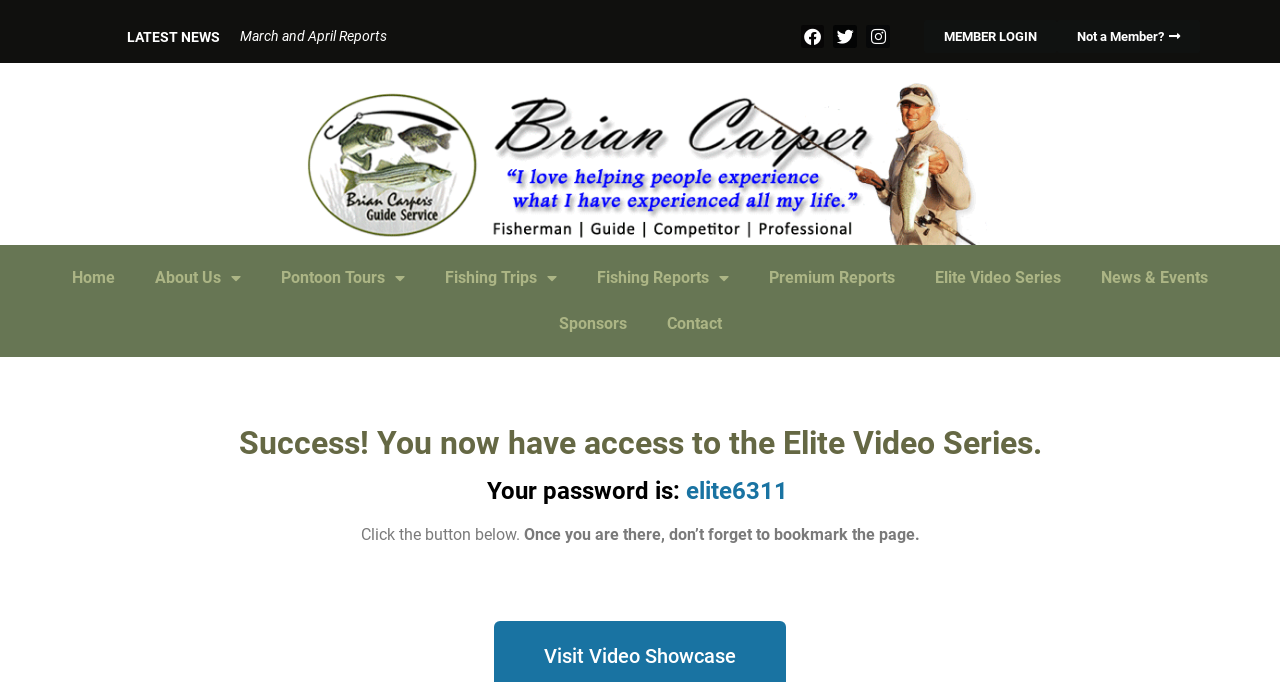Find the bounding box coordinates of the area that needs to be clicked in order to achieve the following instruction: "Go to Home page". The coordinates should be specified as four float numbers between 0 and 1, i.e., [left, top, right, bottom].

[0.041, 0.373, 0.105, 0.441]